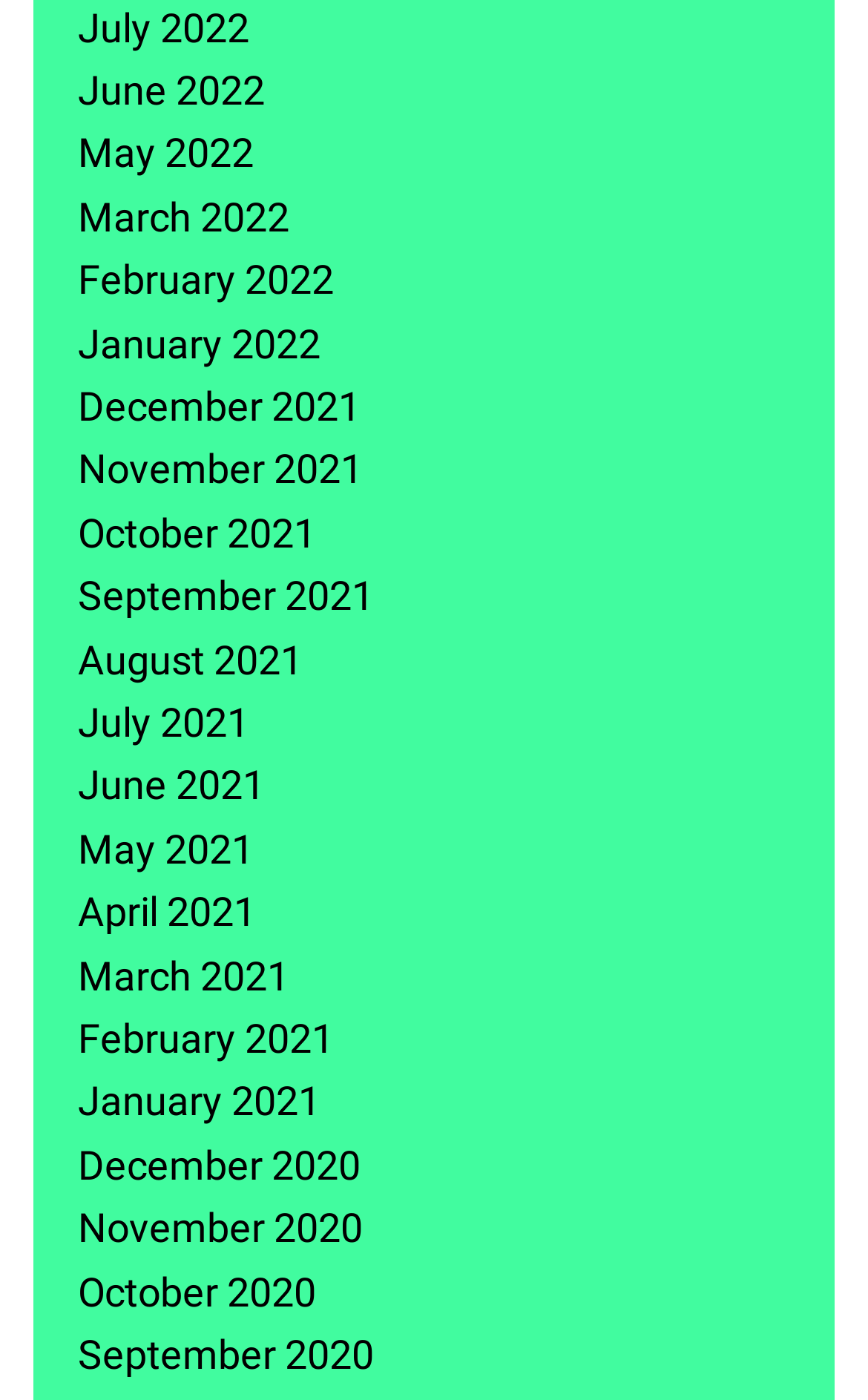Please answer the following question using a single word or phrase: 
What is the latest month available?

July 2022